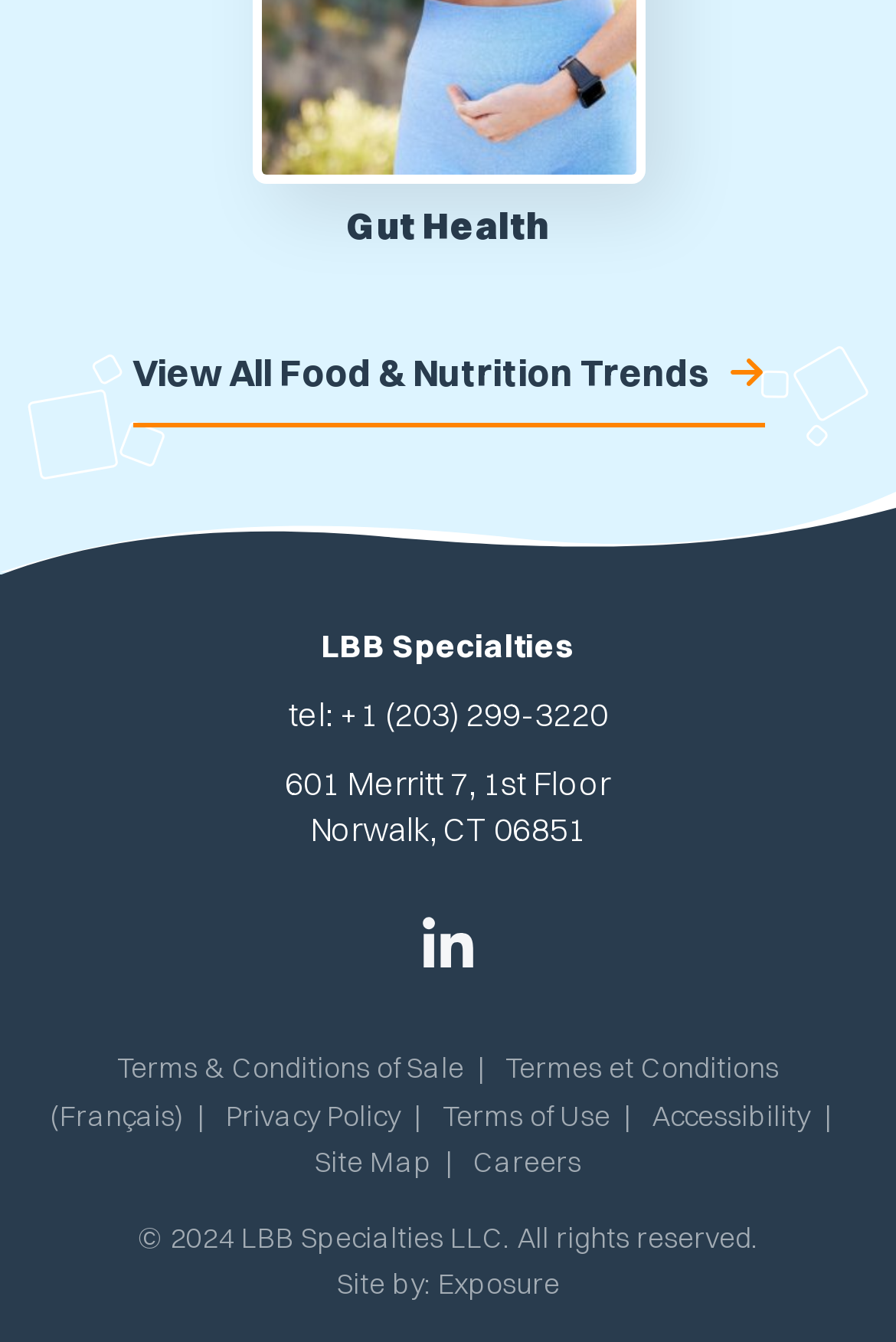What is the phone number?
Based on the image, answer the question in a detailed manner.

The phone number can be found in the StaticText element 'tel: +1 (203) 299-3220' with bounding box coordinates [0.322, 0.518, 0.678, 0.548].